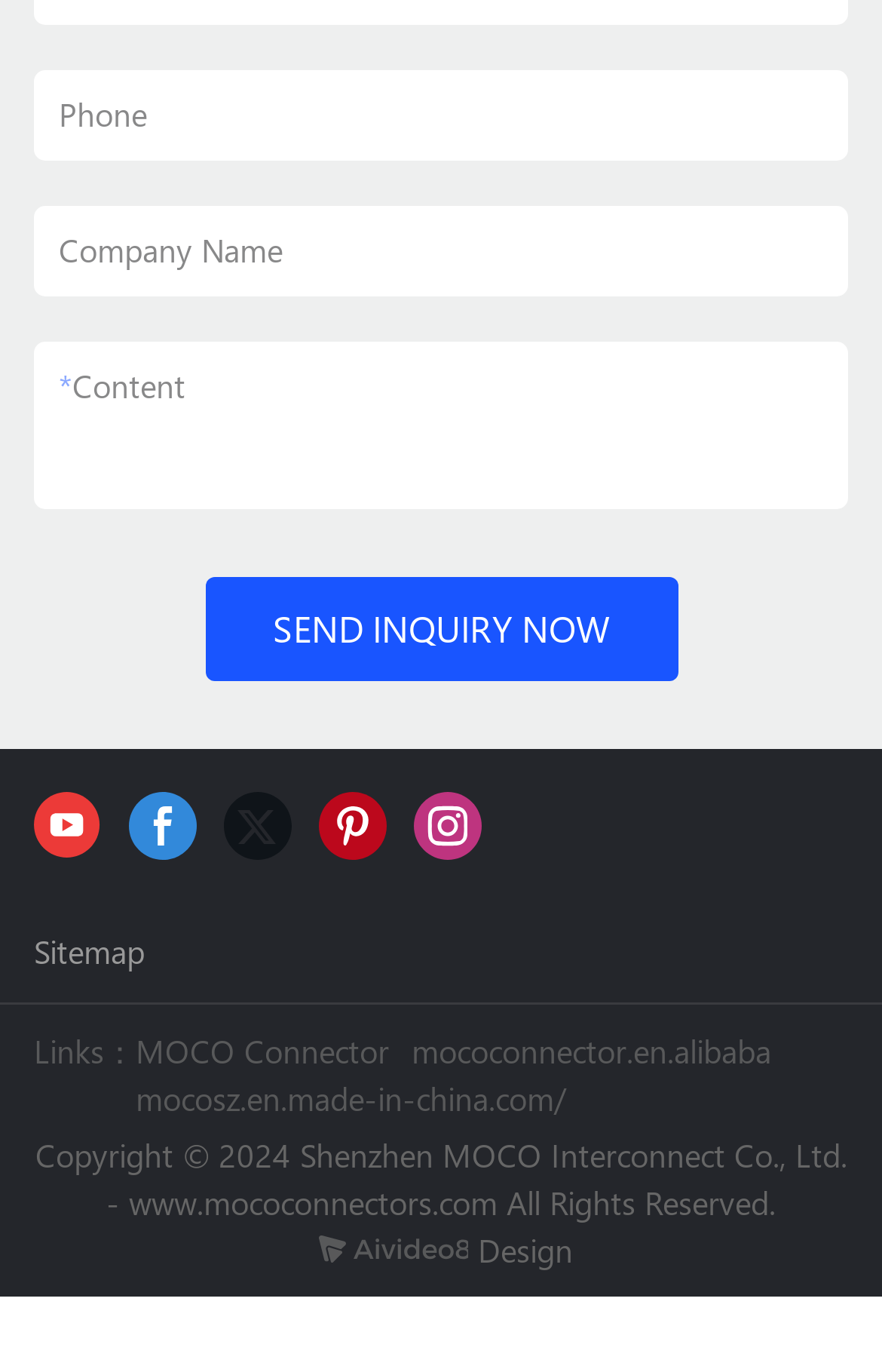How many textboxes are there?
Using the screenshot, give a one-word or short phrase answer.

3